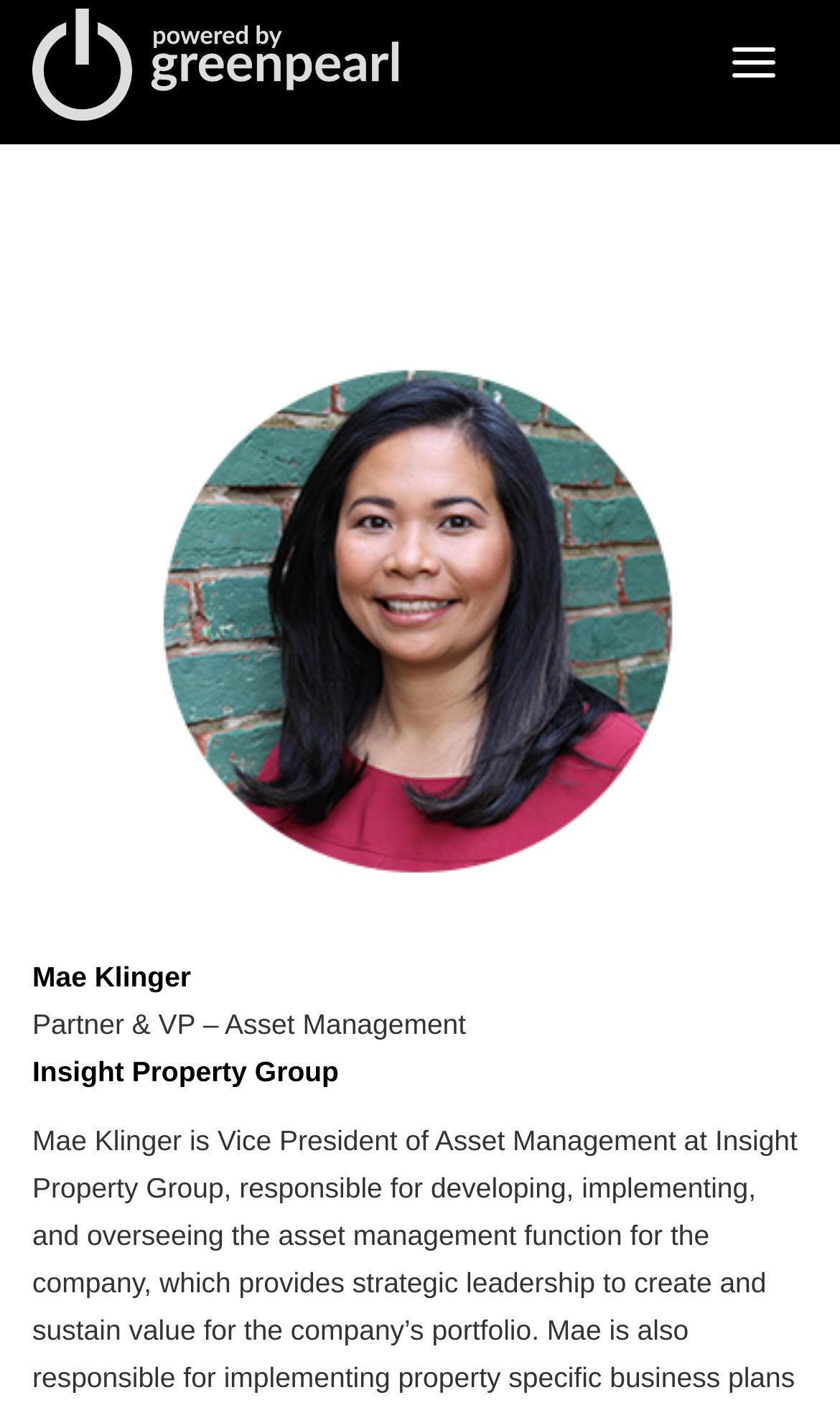Identify the bounding box coordinates for the UI element described by the following text: "Sponsor". Provide the coordinates as four float numbers between 0 and 1, in the format [left, top, right, bottom].

[0.038, 0.197, 0.197, 0.217]